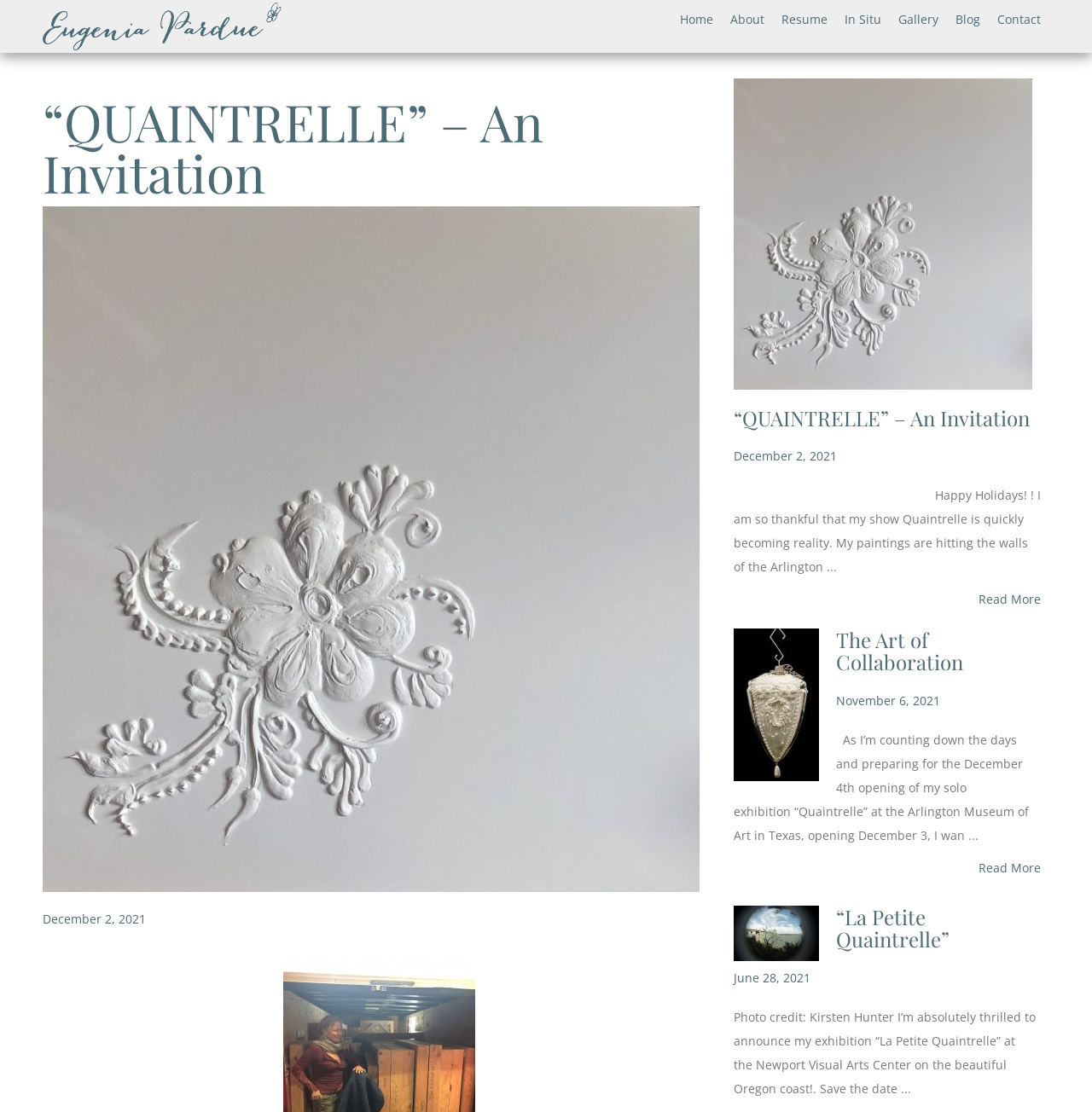Where is the Arlington Museum of Art located?
Based on the image, provide your answer in one word or phrase.

Texas